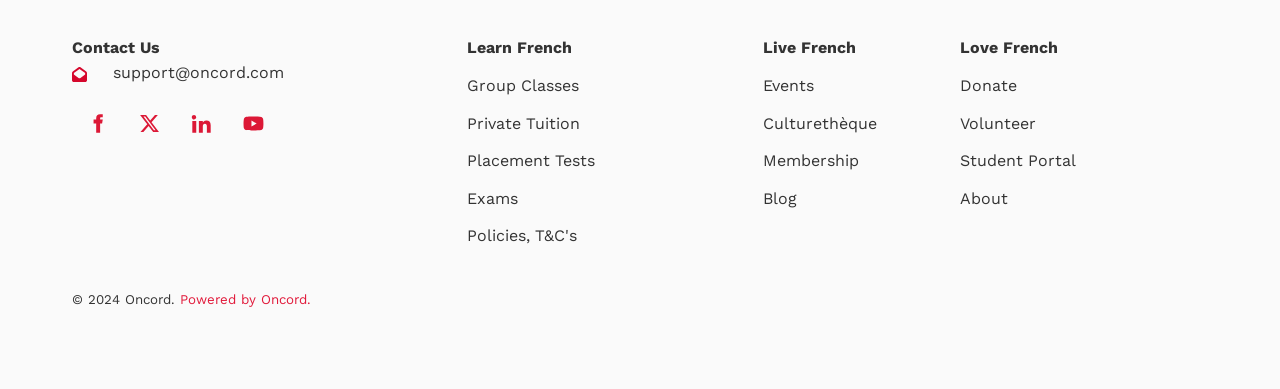Reply to the question with a brief word or phrase: What is the third link in the 'Learn French' section?

Placement Tests